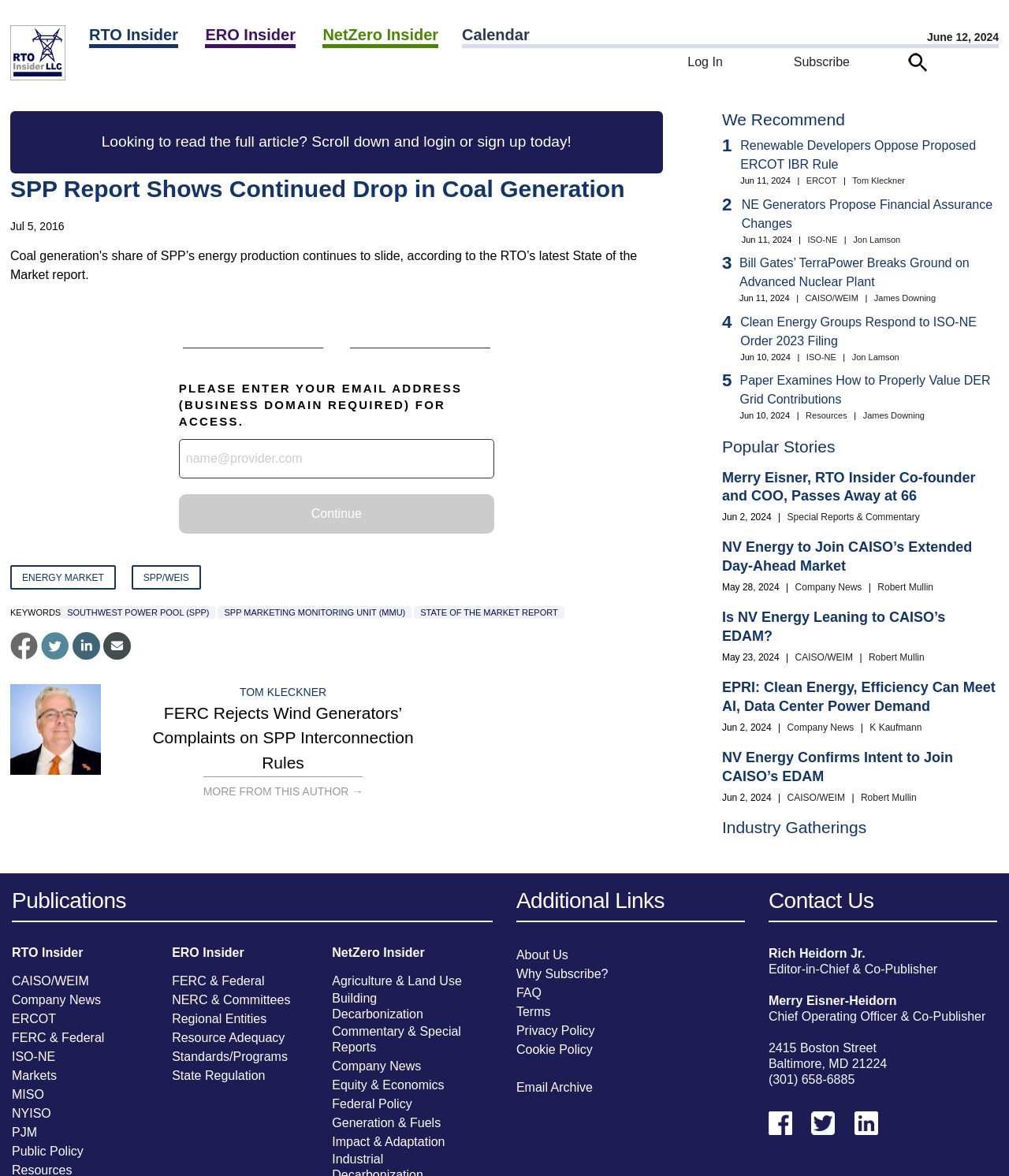Produce a meticulous description of the webpage.

This webpage is about energy market news and reports. At the top, there is a navigation bar with several links, including "RTO Insider", "ERO Insider", "NetZero Insider", "Calendar", "Log In", and "Subscribe". On the top right, there is a search bar with a magnifying glass icon.

Below the navigation bar, there is a main section with a heading "SPP Report Shows Continued Drop in Coal Generation" and a subheading "Jul 5, 2016". This section also contains a login or sign-up prompt for readers to access the full article.

On the left side of the main section, there are several links to energy market-related topics, including "ENERGY MARKET", "SPP/WEIS", and "STATE OF THE MARKET REPORT". There are also several keywords listed, including "SOUTHWEST POWER POOL (SPP)" and "SPP MARKETING MONITORING UNIT (MMU)".

In the middle of the page, there is a section with a heading "PLEASE ENTER YOUR EMAIL ADDRESS (BUSINESS DOMAIN REQUIRED) FOR ACCESS." This section contains a text box and a "Continue" button.

Below this section, there are several news articles listed, each with a title, date, and author. The articles are related to energy market news and reports, and they are categorized under headings such as "We Recommend" and "Popular Stories". Each article has a brief summary and links to related topics or authors.

On the right side of the page, there are several links to other news articles and reports, including "FERC Rejects Wind Generators’ Complaints on SPP Interconnection Rules" and "Bill Gates’ TerraPower Breaks Ground on Advanced Nuclear Plant". There are also links to authors and topics, such as "Tom Kleckner" and "ISO-NE".